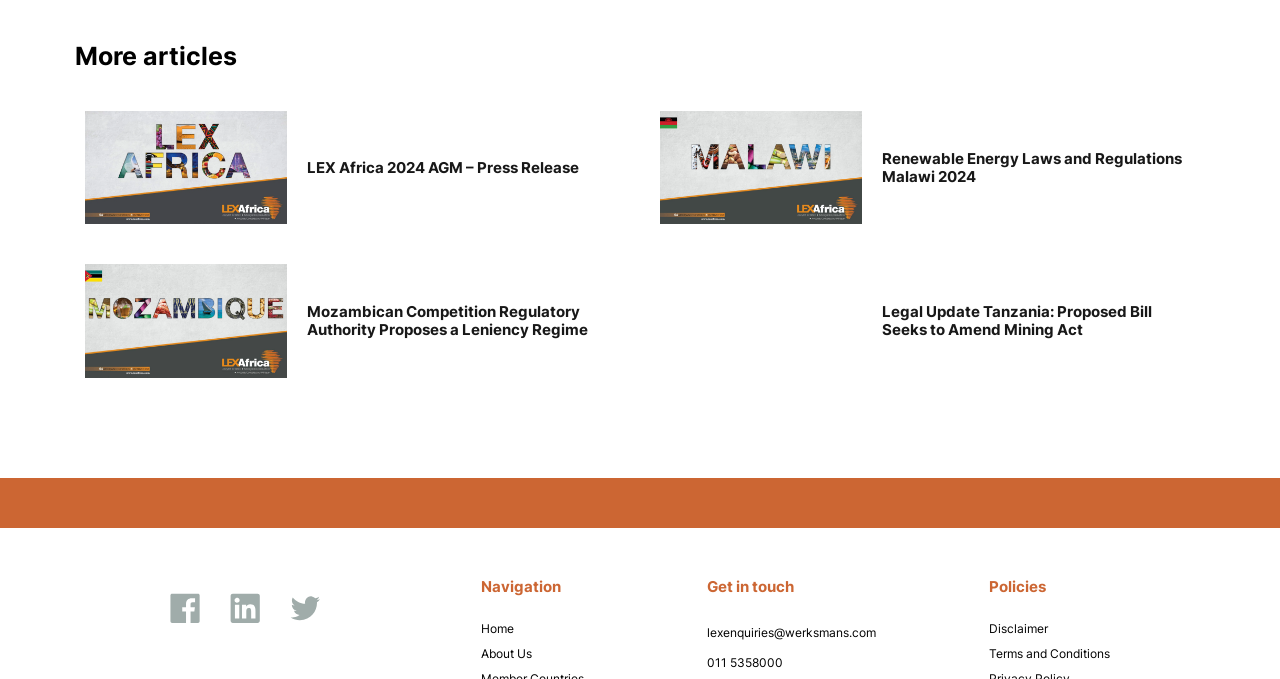Determine the bounding box coordinates for the area that should be clicked to carry out the following instruction: "Click on the 'LEX Africa 2024 AGM – Press Release' link".

[0.066, 0.164, 0.224, 0.331]